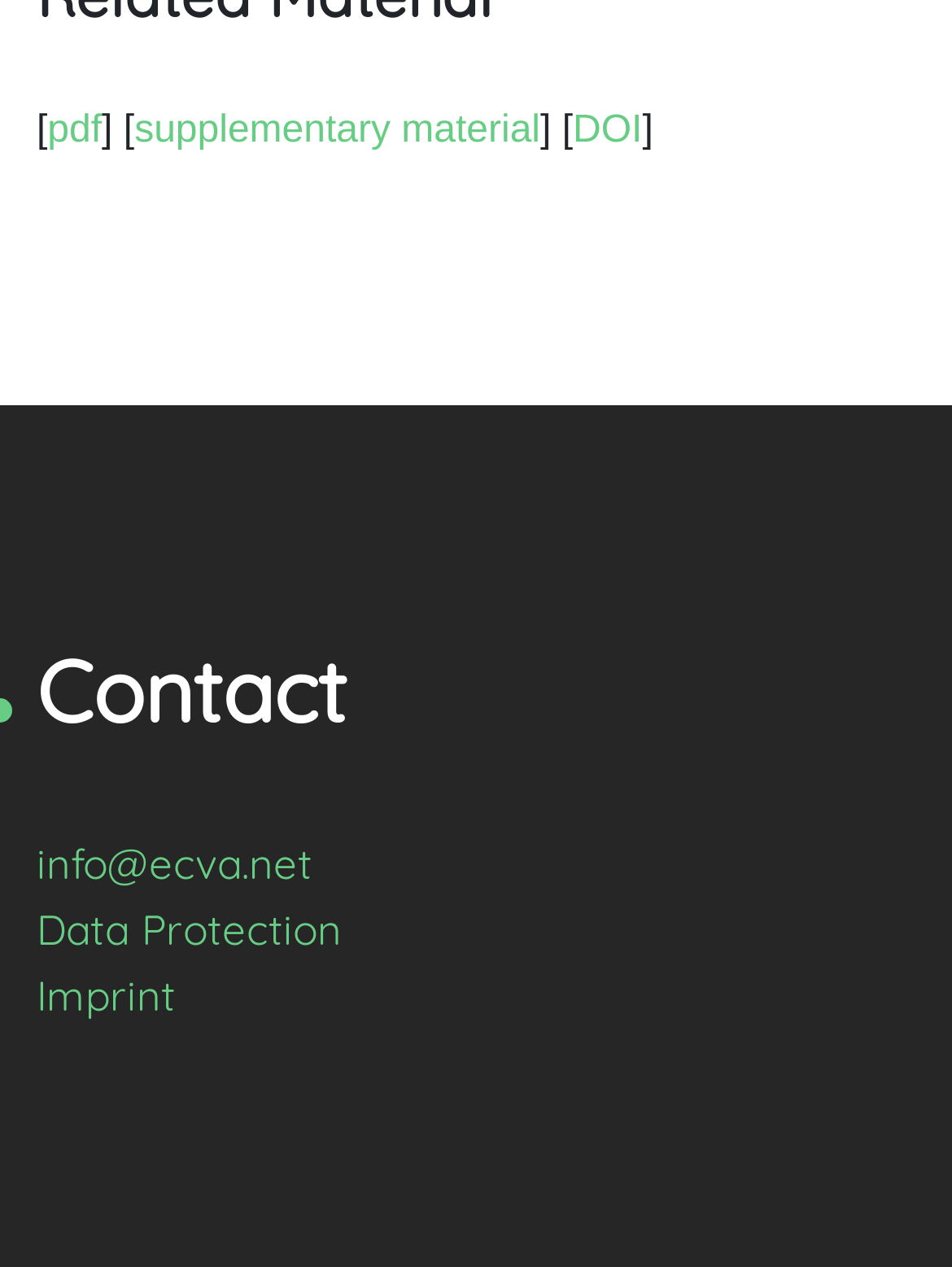Using details from the image, please answer the following question comprehensively:
How many links are under the 'Contact' heading?

There are three links under the 'Contact' heading: 'info@ecva.net', 'Data Protection', and 'Imprint', which are all located below the 'Contact' heading and have similar y-coordinates.